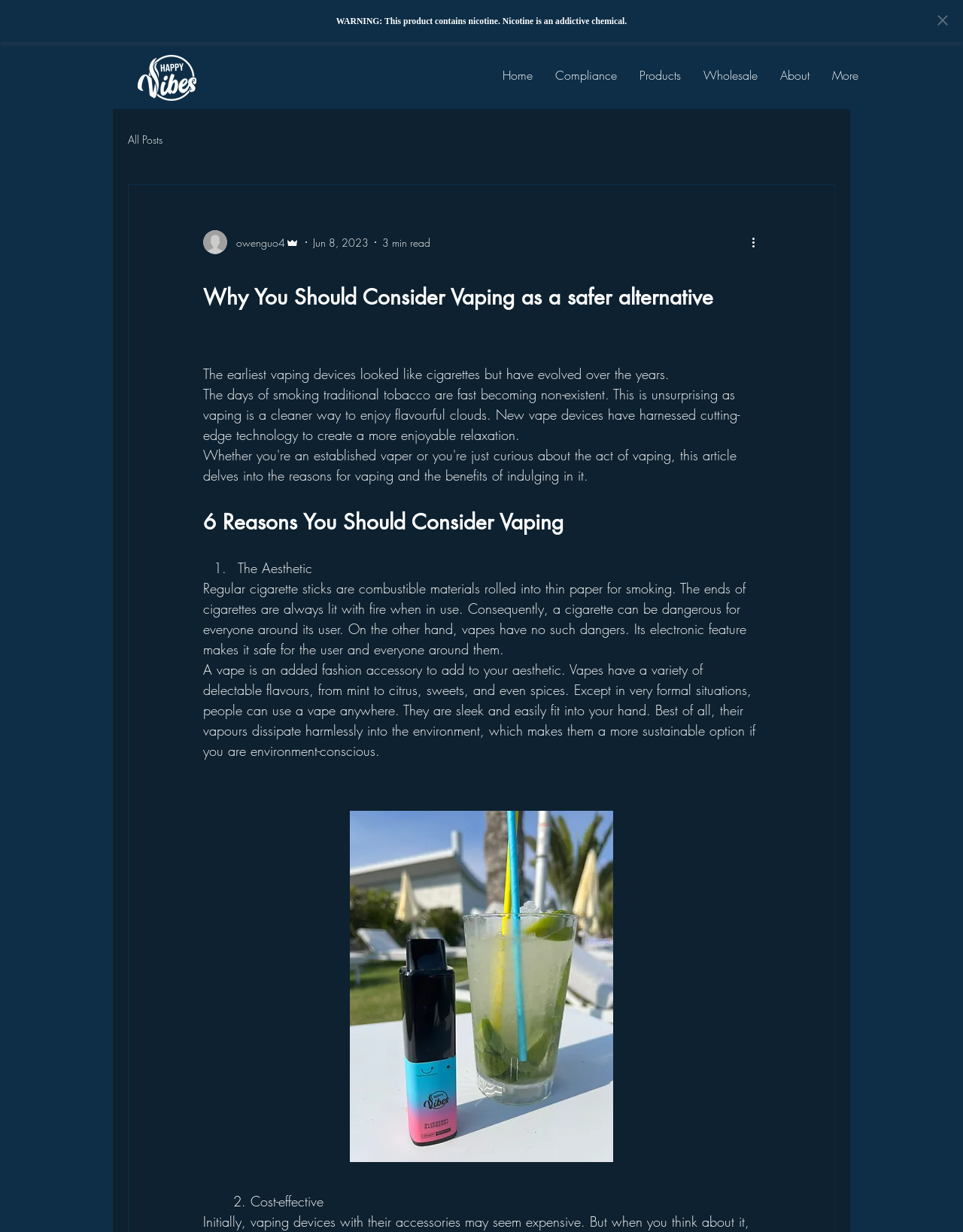How many reasons are listed for considering vaping?
Please respond to the question with a detailed and well-explained answer.

The blog post lists 6 reasons for considering vaping, which are marked by ListMarker elements with text contents '1.', '2.', and so on. These ListMarker elements are located inside the main content area of the webpage, following the heading element that reads '6 Reasons You Should Consider Vaping'.